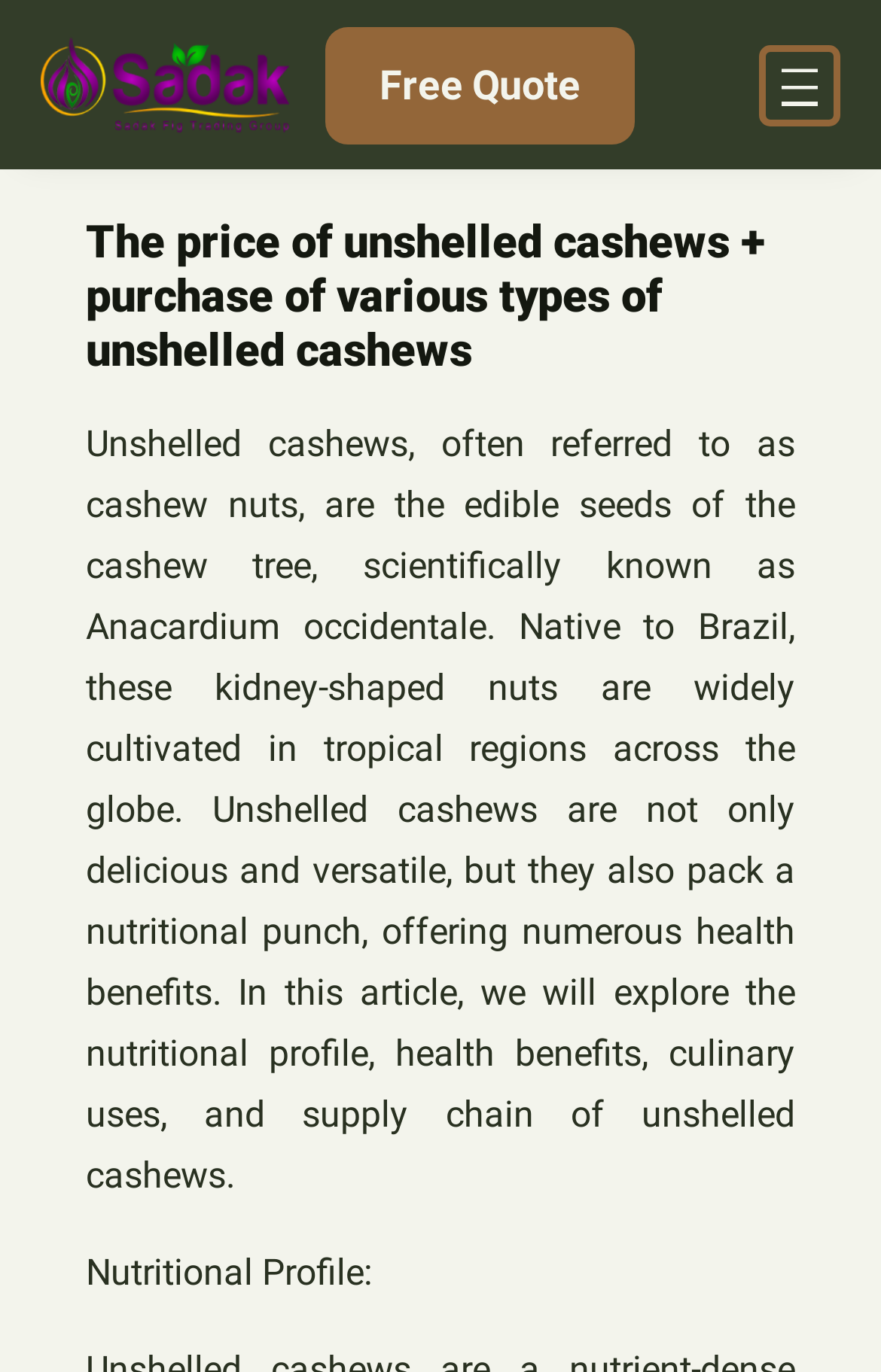What is the shape of cashew nuts?
By examining the image, provide a one-word or phrase answer.

Kidney-shaped